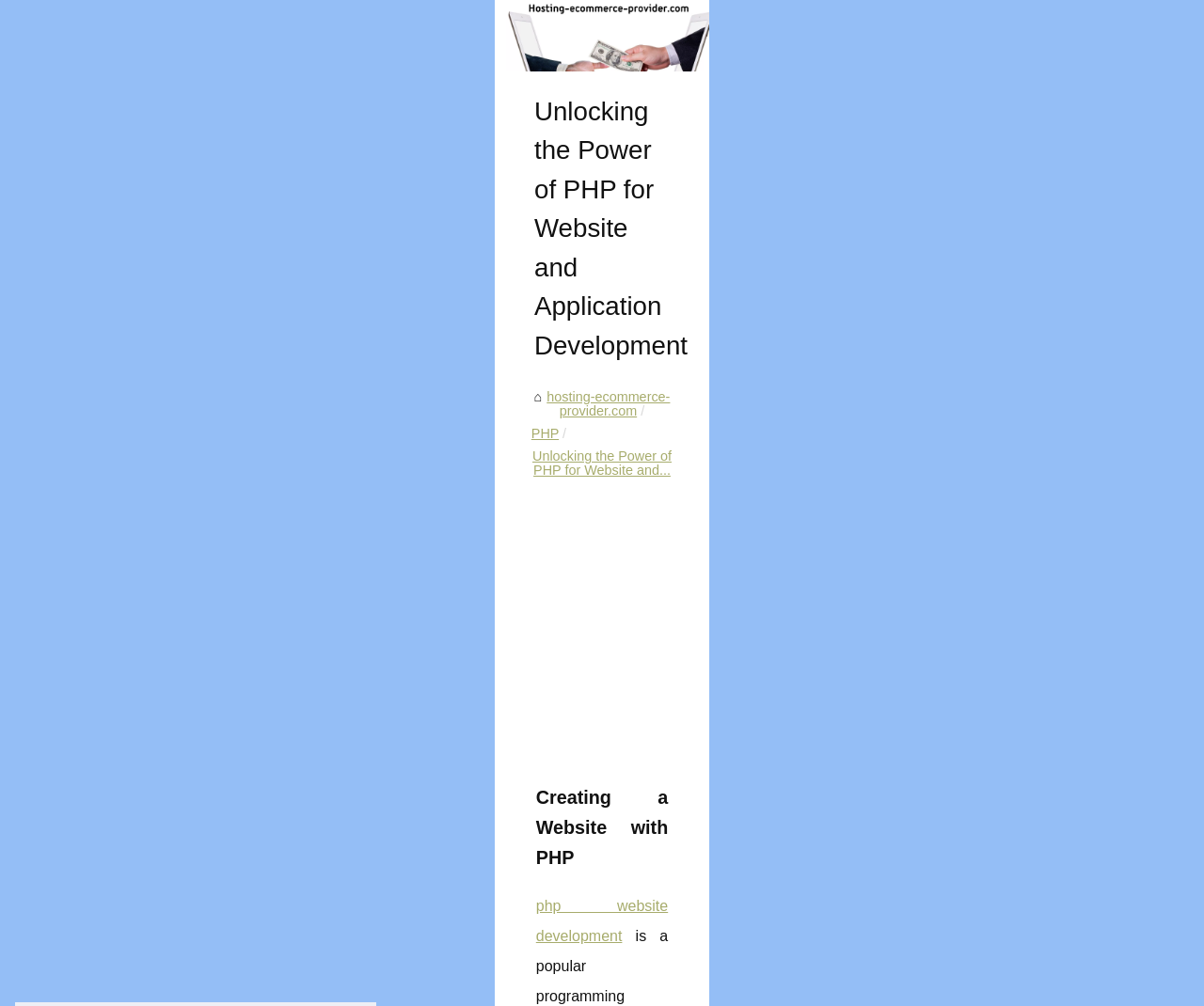Use a single word or phrase to answer this question: 
What is the relationship between the headings on the webpage?

Subheading